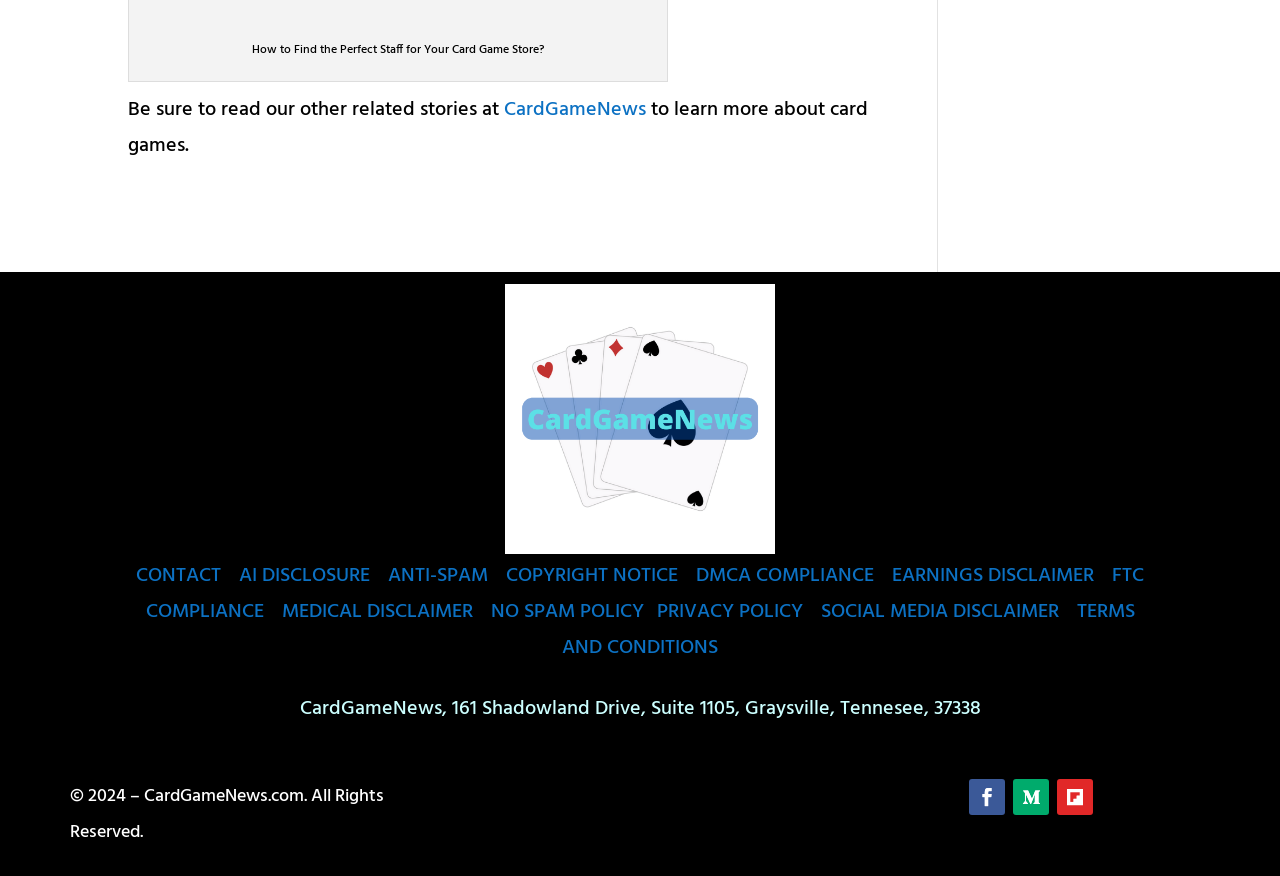Can you show the bounding box coordinates of the region to click on to complete the task described in the instruction: "follow on social media"?

[0.791, 0.889, 0.82, 0.93]